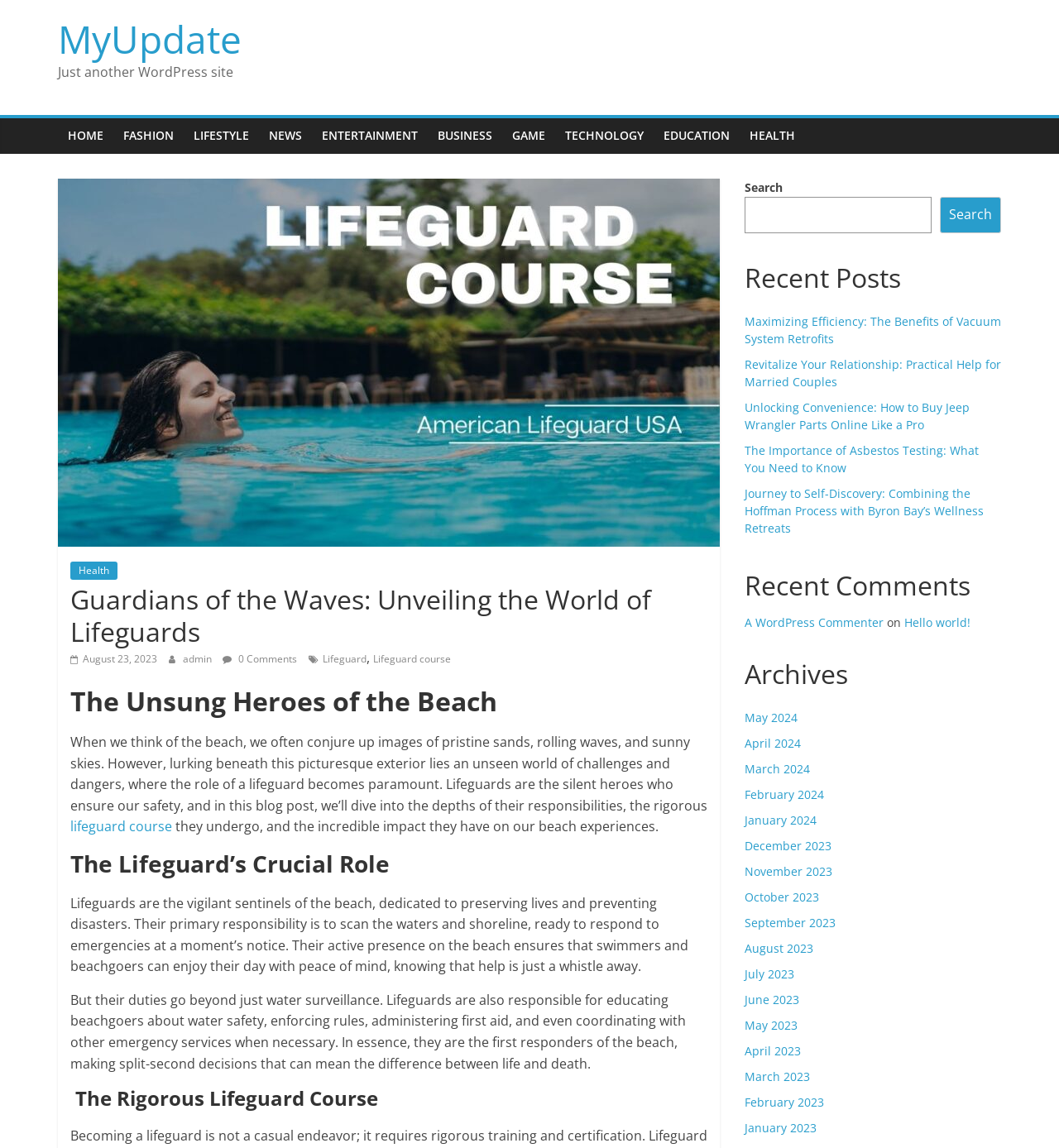Identify the bounding box coordinates for the element you need to click to achieve the following task: "Read the 'The Unsung Heroes of the Beach' article". The coordinates must be four float values ranging from 0 to 1, formatted as [left, top, right, bottom].

[0.066, 0.597, 0.668, 0.638]